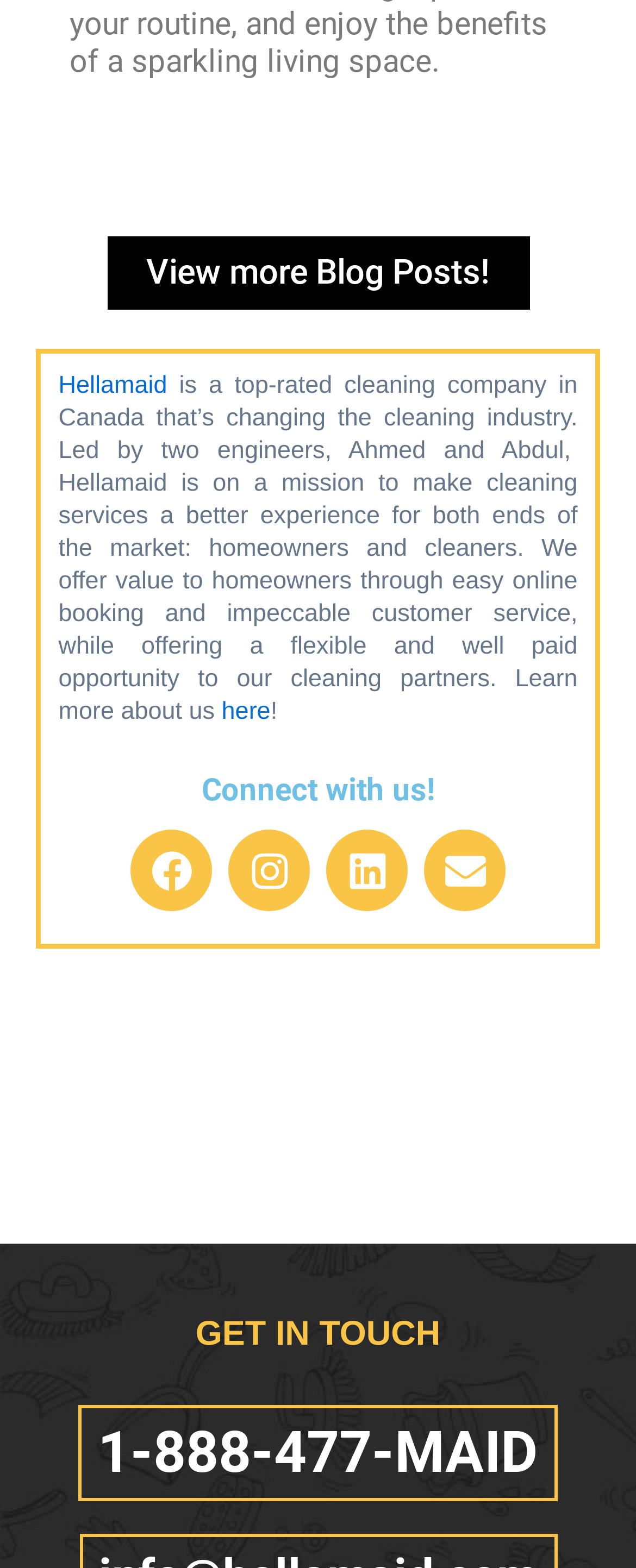Identify the bounding box coordinates of the area that should be clicked in order to complete the given instruction: "View more blog posts". The bounding box coordinates should be four float numbers between 0 and 1, i.e., [left, top, right, bottom].

[0.168, 0.151, 0.832, 0.197]